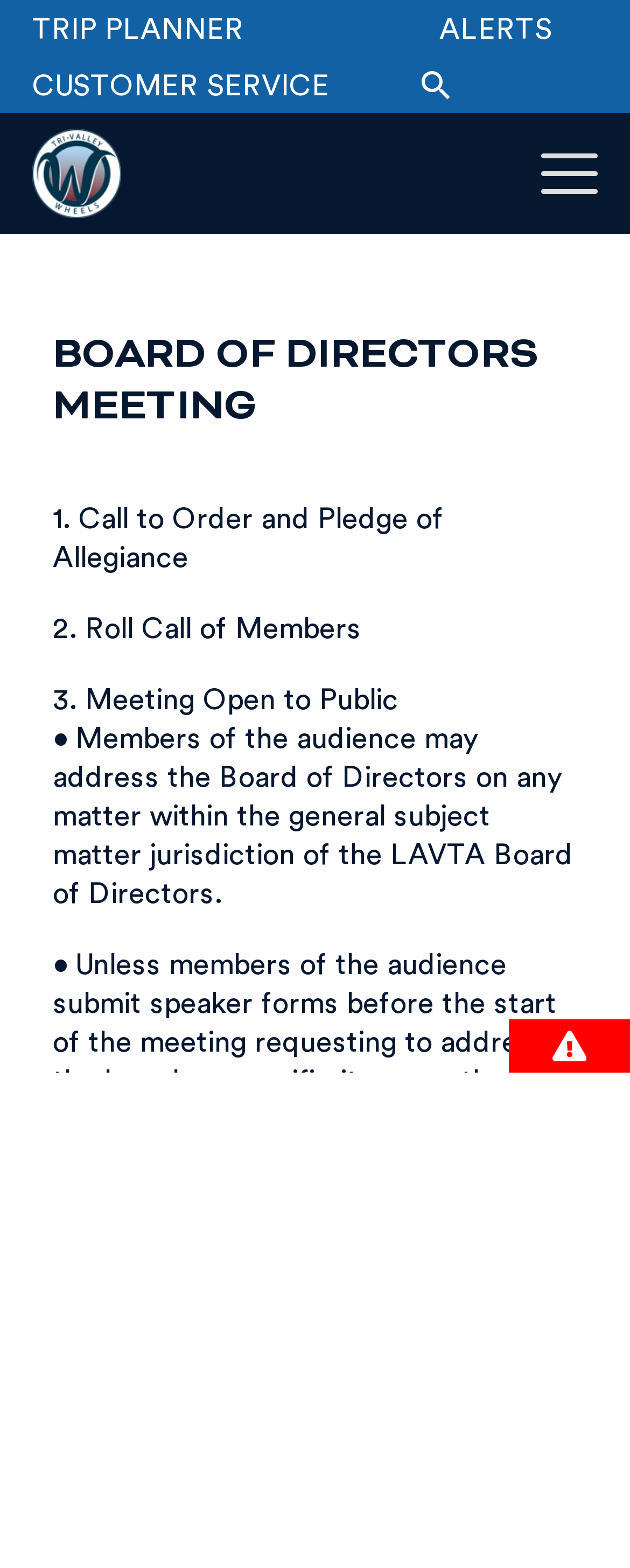Using details from the image, please answer the following question comprehensively:
What is the purpose of the search box?

I found the answer by looking at the search box element and its associated button 'Search', and also by analyzing the static text element 'SEARCH' which is located next to the button. The search box is likely used to search for information on the website.